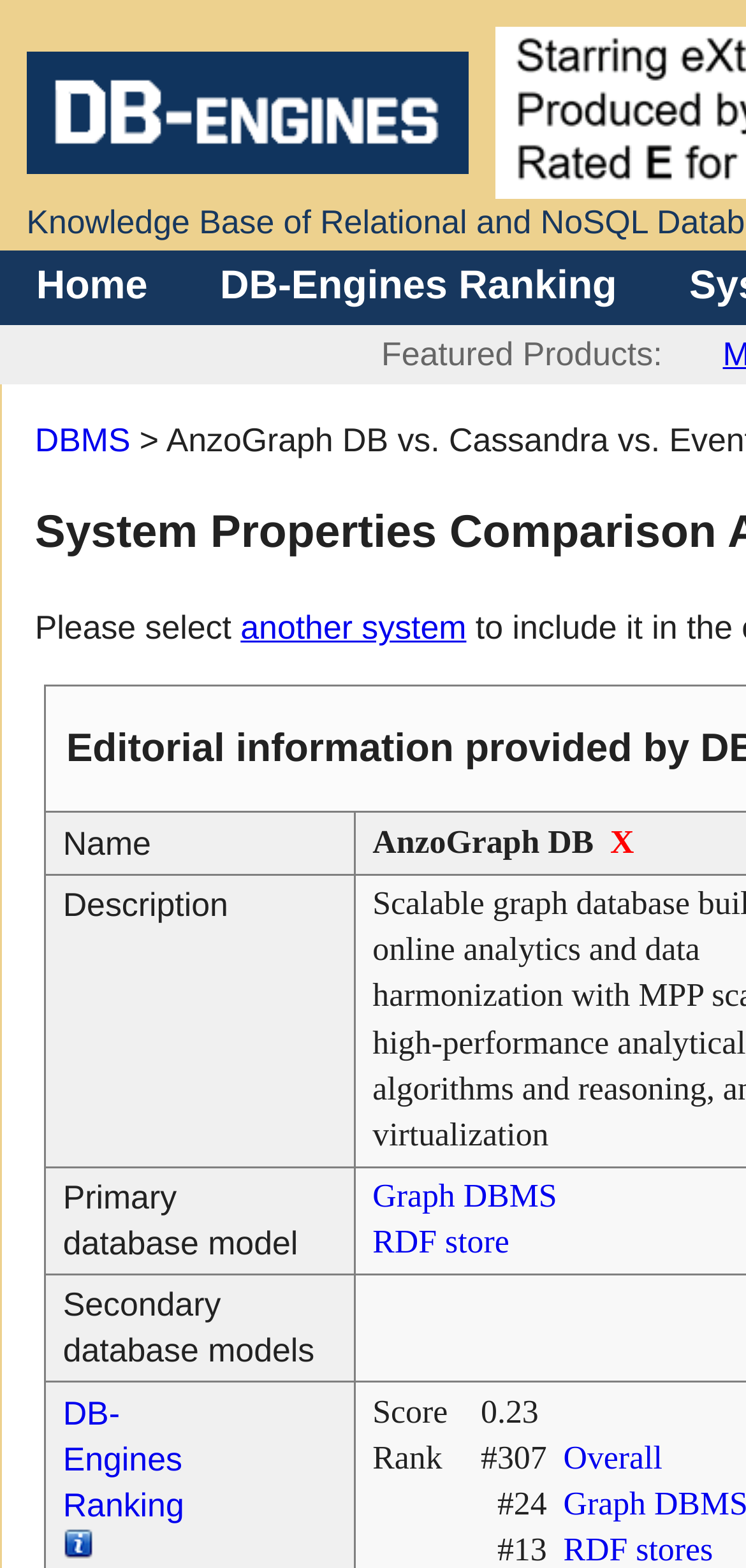From the webpage screenshot, predict the bounding box of the UI element that matches this description: "privacy policy".

None